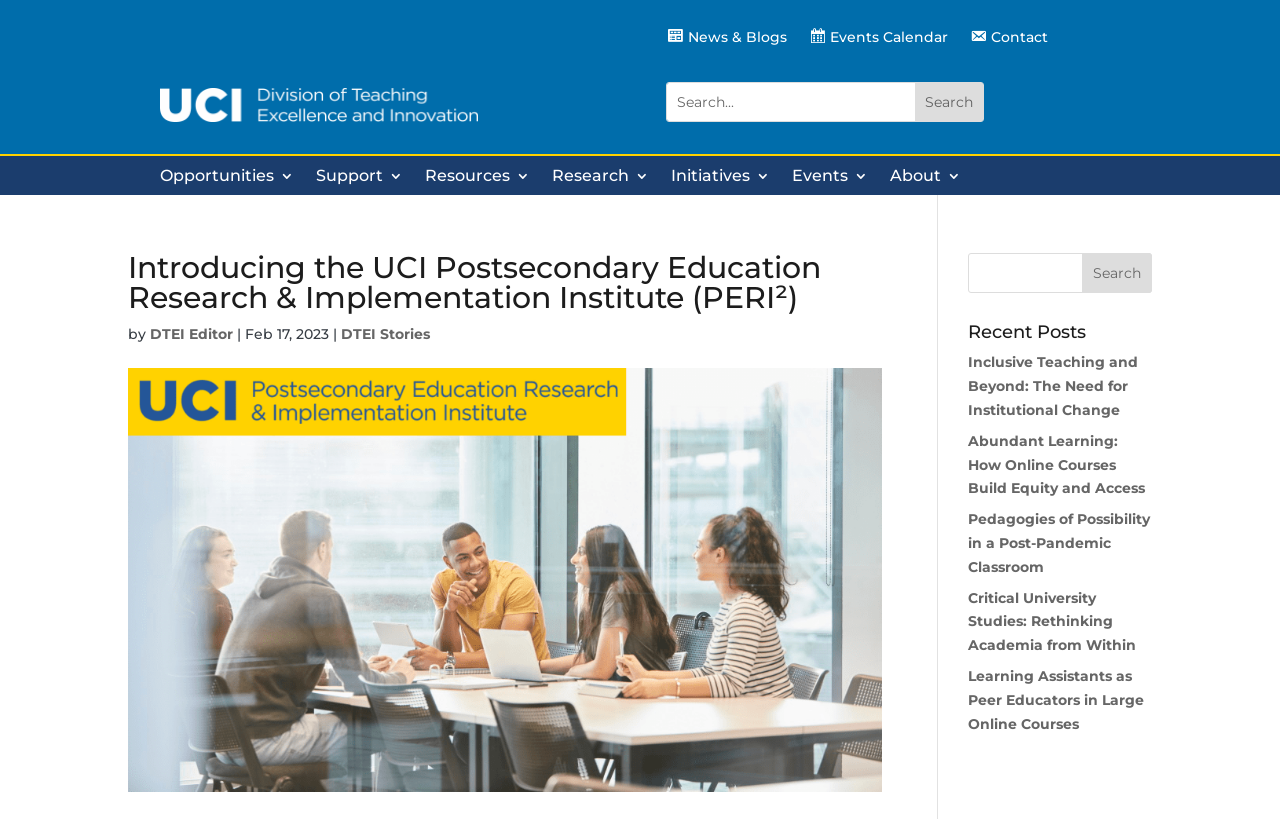Find the bounding box coordinates of the clickable element required to execute the following instruction: "Learn about the Opportunities". Provide the coordinates as four float numbers between 0 and 1, i.e., [left, top, right, bottom].

[0.125, 0.207, 0.23, 0.234]